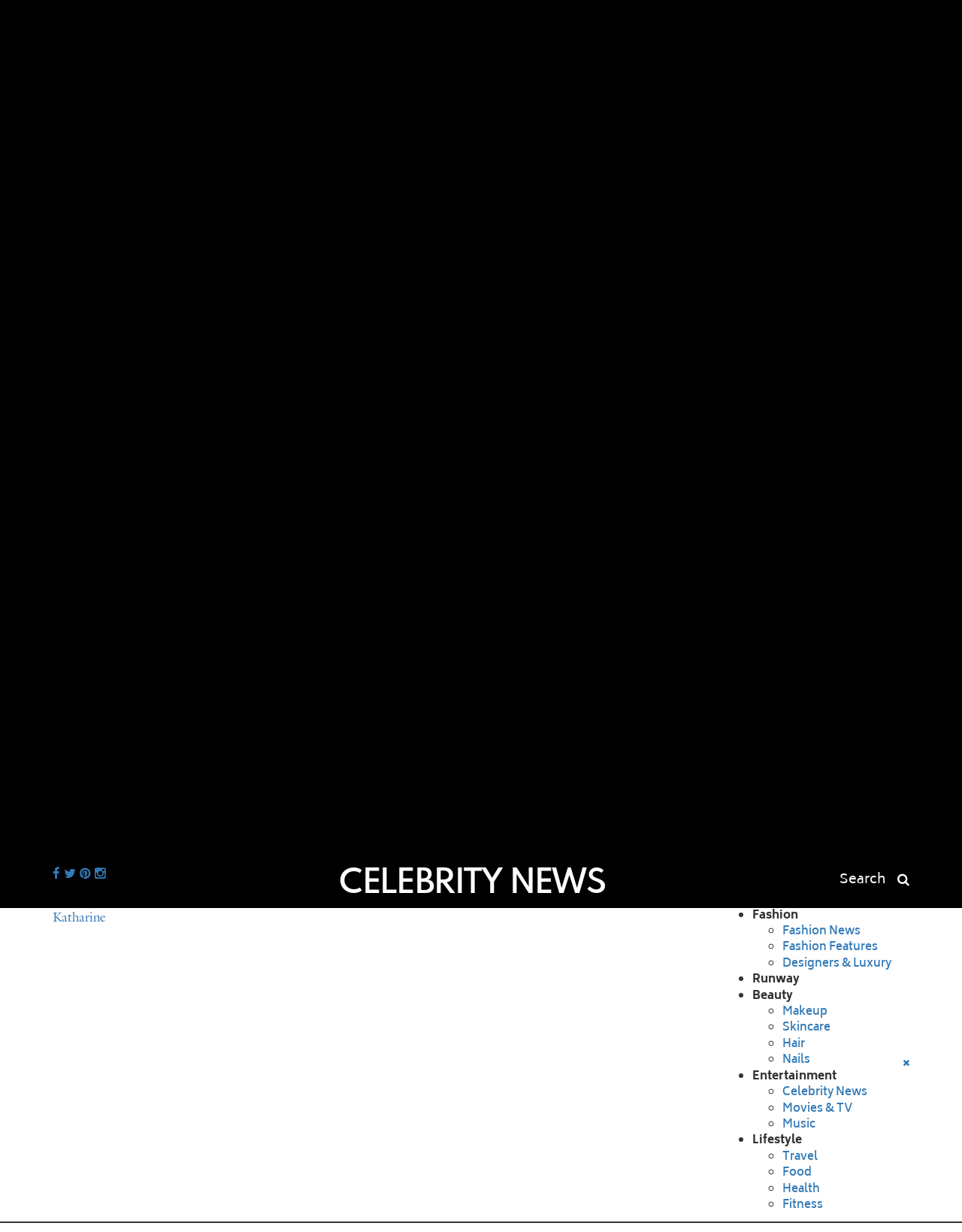Find the bounding box coordinates of the clickable region needed to perform the following instruction: "Explore Fashion News". The coordinates should be provided as four float numbers between 0 and 1, i.e., [left, top, right, bottom].

[0.813, 0.748, 0.895, 0.764]